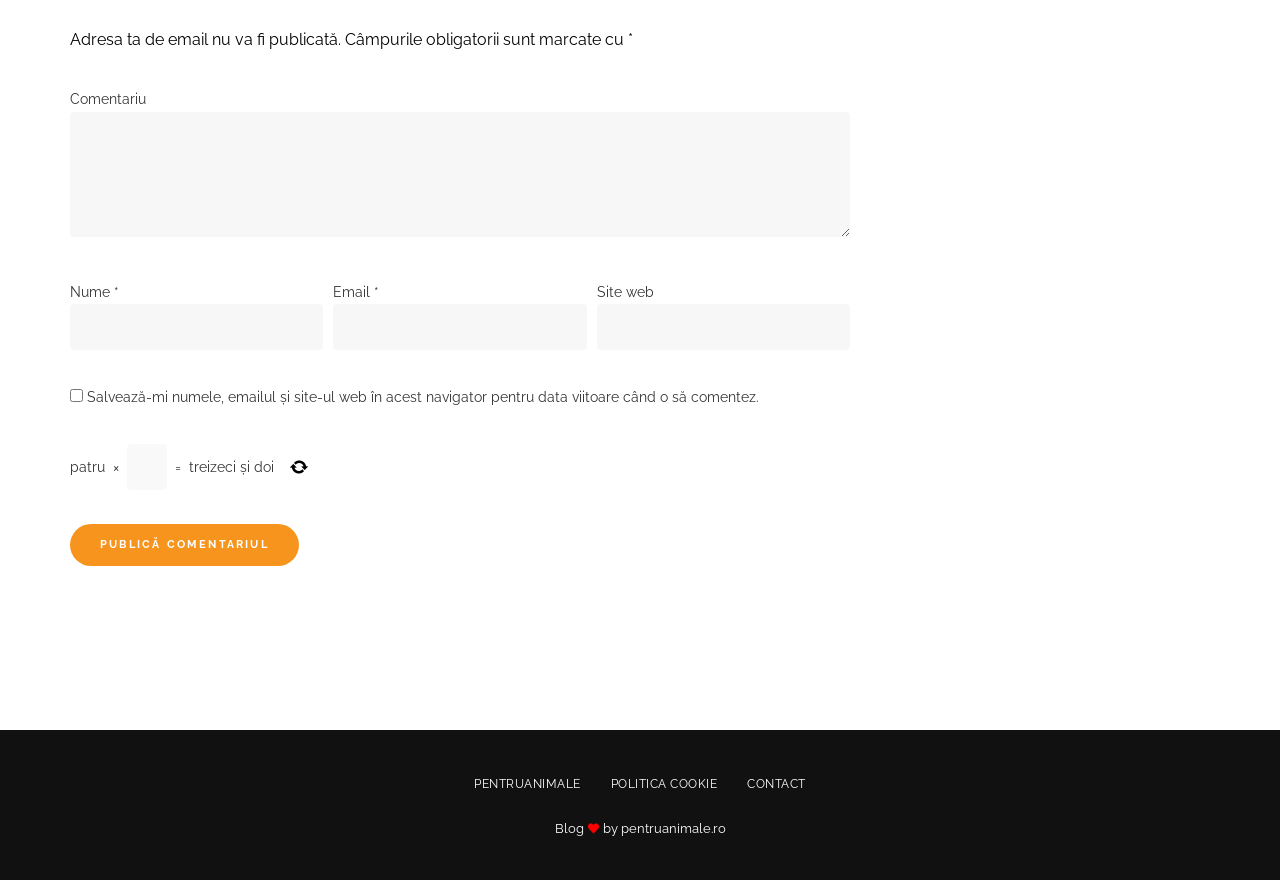What is the website's name?
Provide an in-depth answer to the question, covering all aspects.

The website's name is mentioned at the bottom of the page, and it is 'Blog pentruanimale.ro', which is a Romanian website.